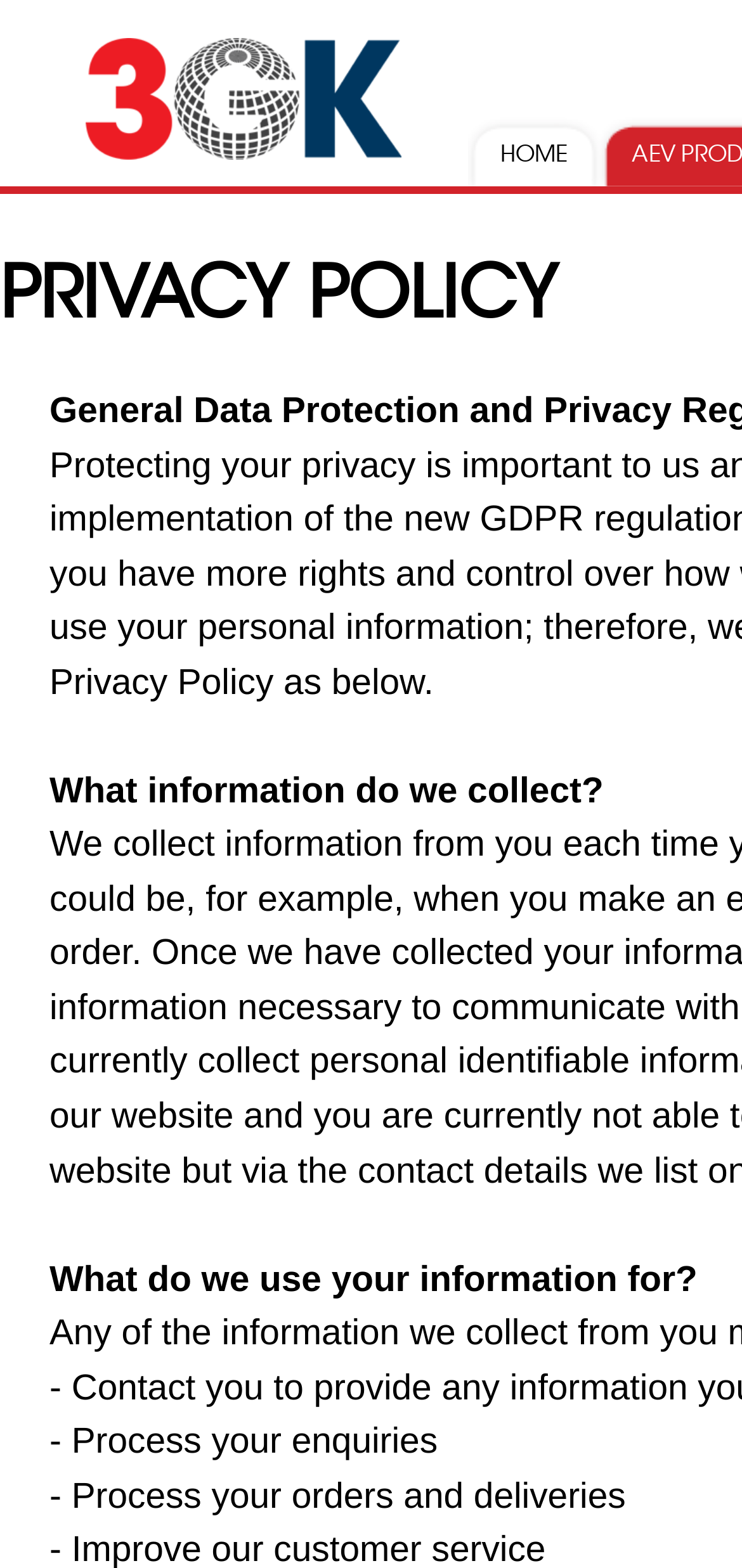What is the main topic of the webpage?
Respond to the question with a well-detailed and thorough answer.

The webpage seems to be focused on the website's privacy policy, as indicated by the static text elements that ask questions like 'What information do we collect?' and 'What do we use your information for?'. This suggests that the webpage is intended to inform users about how their personal data is handled.